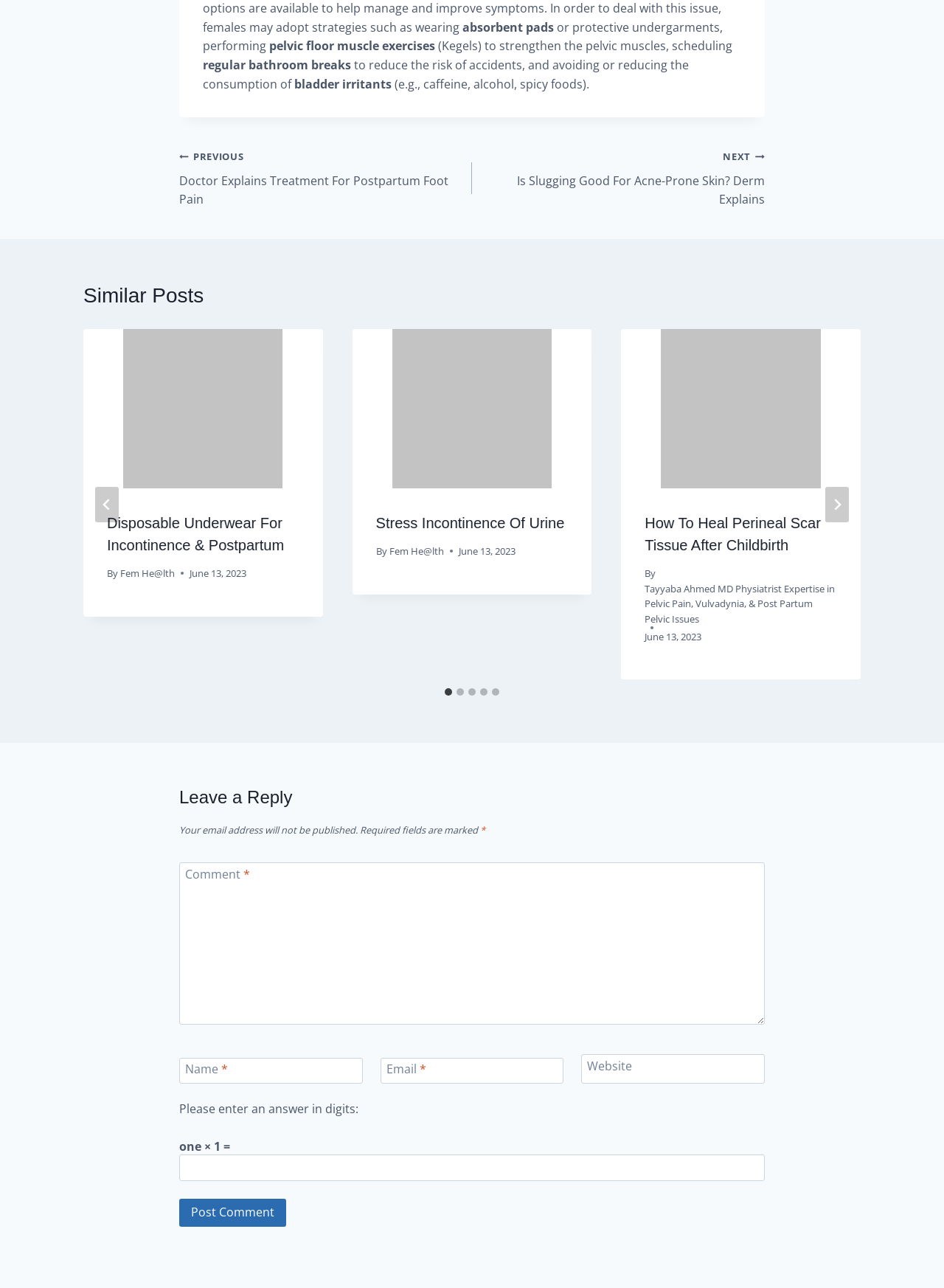Please locate the bounding box coordinates of the element that should be clicked to achieve the given instruction: "Click on the 'NEXT Is Slugging Good For Acne-Prone Skin? Derm Explains' link".

[0.5, 0.114, 0.81, 0.163]